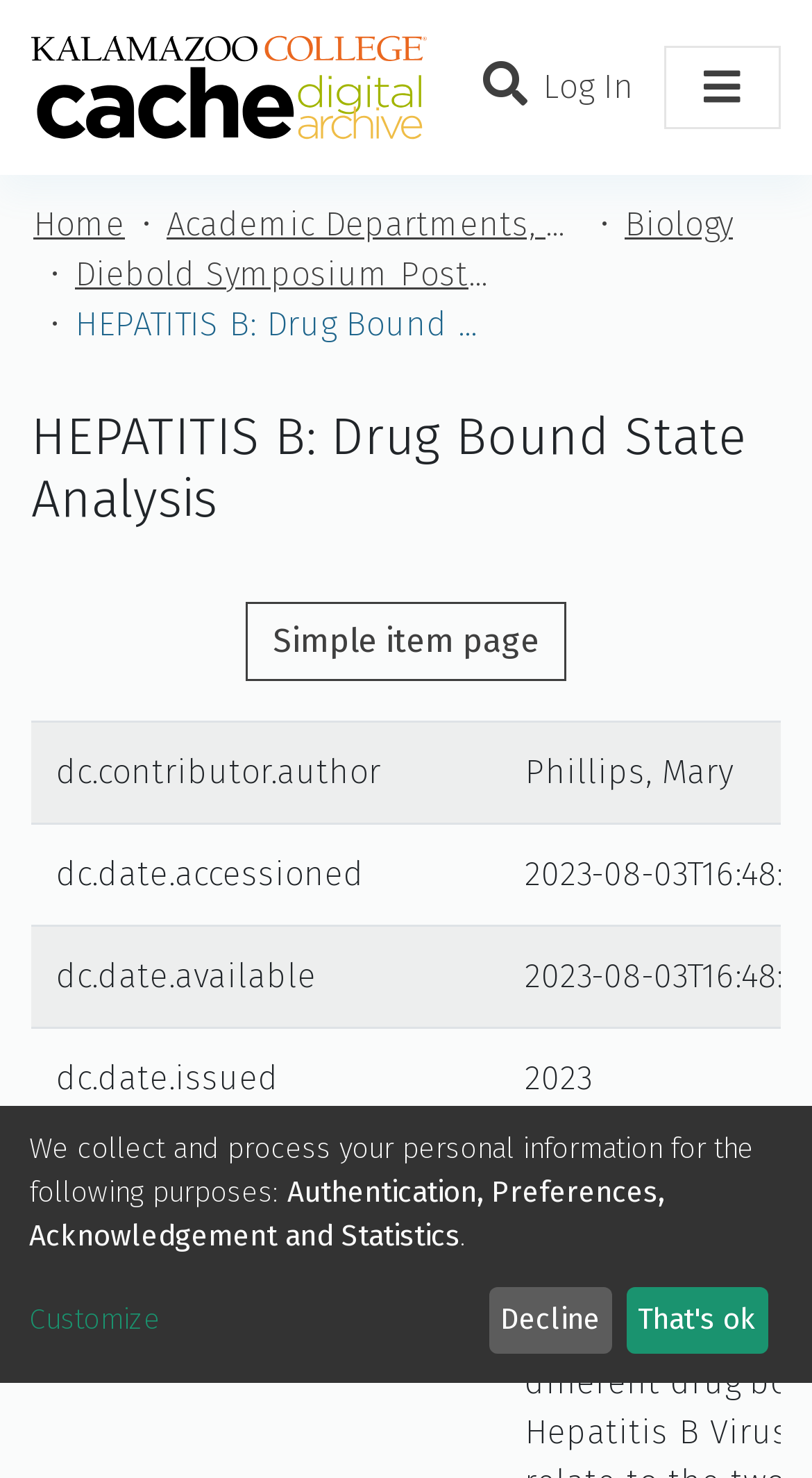Write a detailed summary of the webpage, including text, images, and layout.

The webpage is about a research analysis on Hepatitis B Virus (HBV) and its five different drug bound states. At the top left corner, there is a repository logo, and next to it, a user profile bar with a search function. The search function consists of a textbox and a search icon. On the top right corner, there are links to log in, toggle navigation, and access communities and collections.

Below the top navigation bar, there is a breadcrumb navigation menu that shows the current location of the webpage, which is a subpage of the Biology department under Academic Departments, Programs, and SIPs. The title of the webpage, "HEPATITIS B: Drug Bound State Analysis", is displayed prominently in the middle of the page.

Under the title, there is a section that provides metadata about the research, including the contributor, accession date, available date, issue date, and description. These metadata are organized in a grid-like structure.

Further down the page, there is a section that explains how the website collects and processes personal information, including authentication, preferences, acknowledgement, and statistics. There is also a link to customize this setting. Below this section, there are two buttons, "Decline" and "That's ok", which seem to be related to the privacy settings.

Overall, the webpage appears to be a research analysis webpage that provides detailed information about the Hepatitis B Virus and its drug bound states, along with metadata and privacy settings.